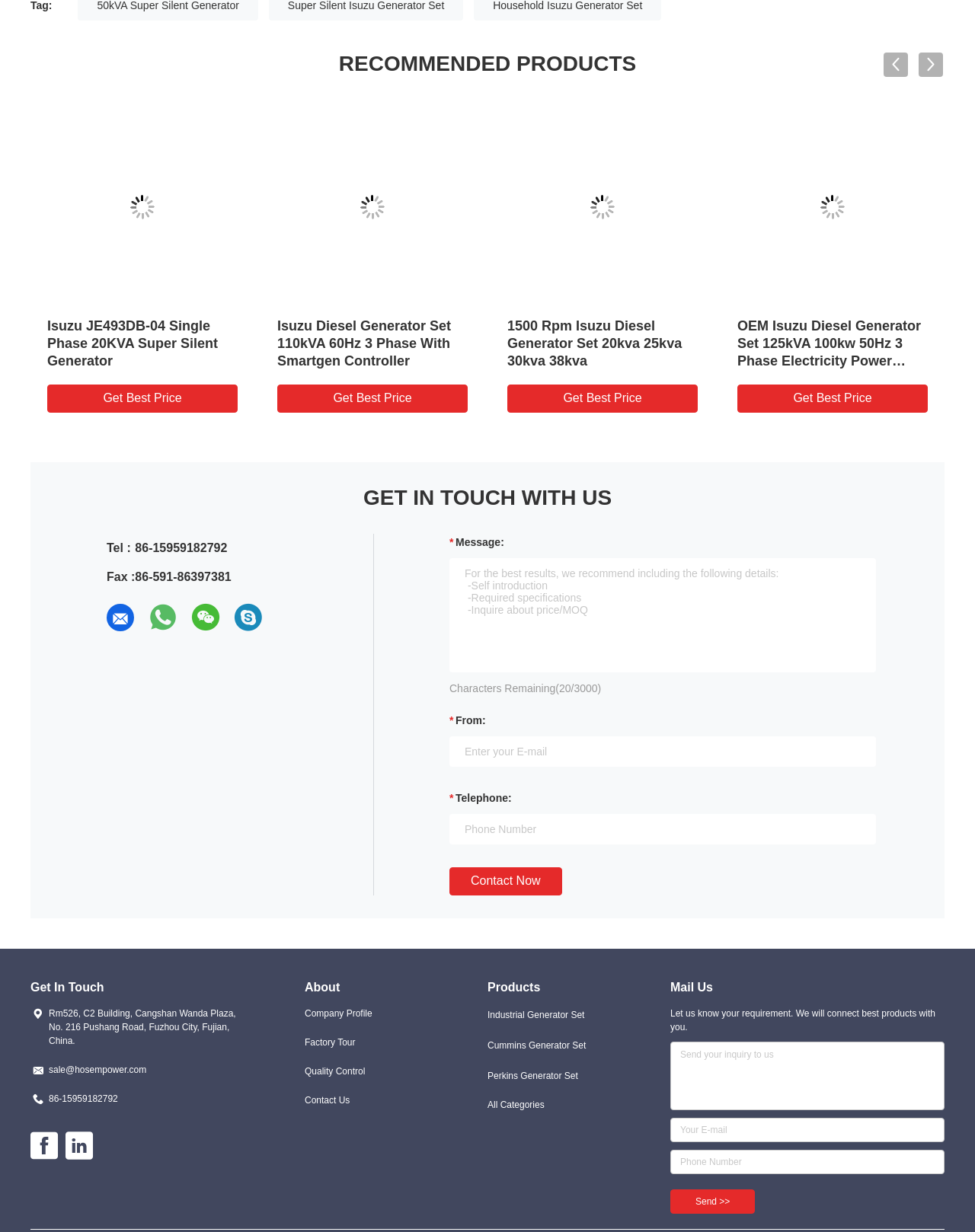Using the element description Get Best Price, predict the bounding box coordinates for the UI element. Provide the coordinates in (top-left x, top-left y, bottom-right x, bottom-right y) format with values ranging from 0 to 1.

[0.52, 0.312, 0.716, 0.335]